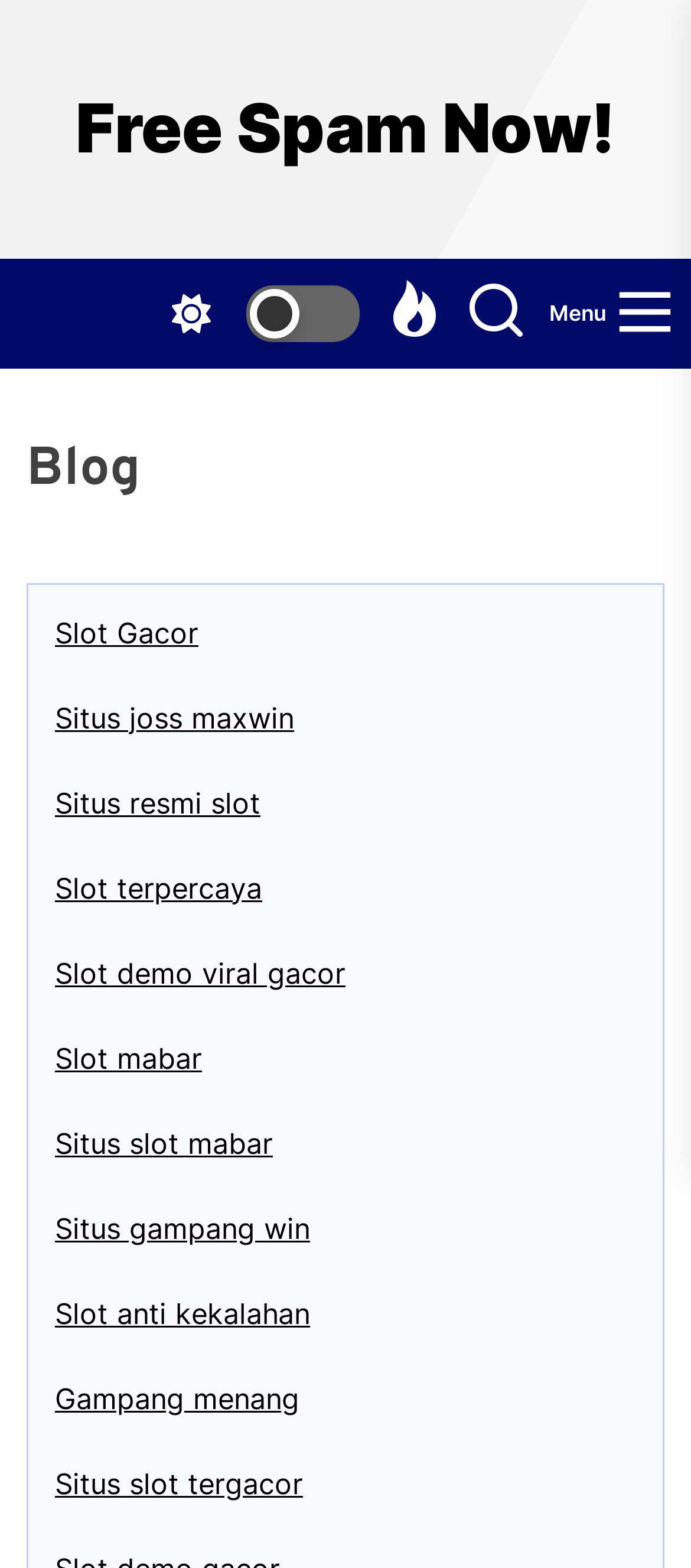How many buttons are on the top navigation bar?
Please provide a single word or phrase in response based on the screenshot.

4